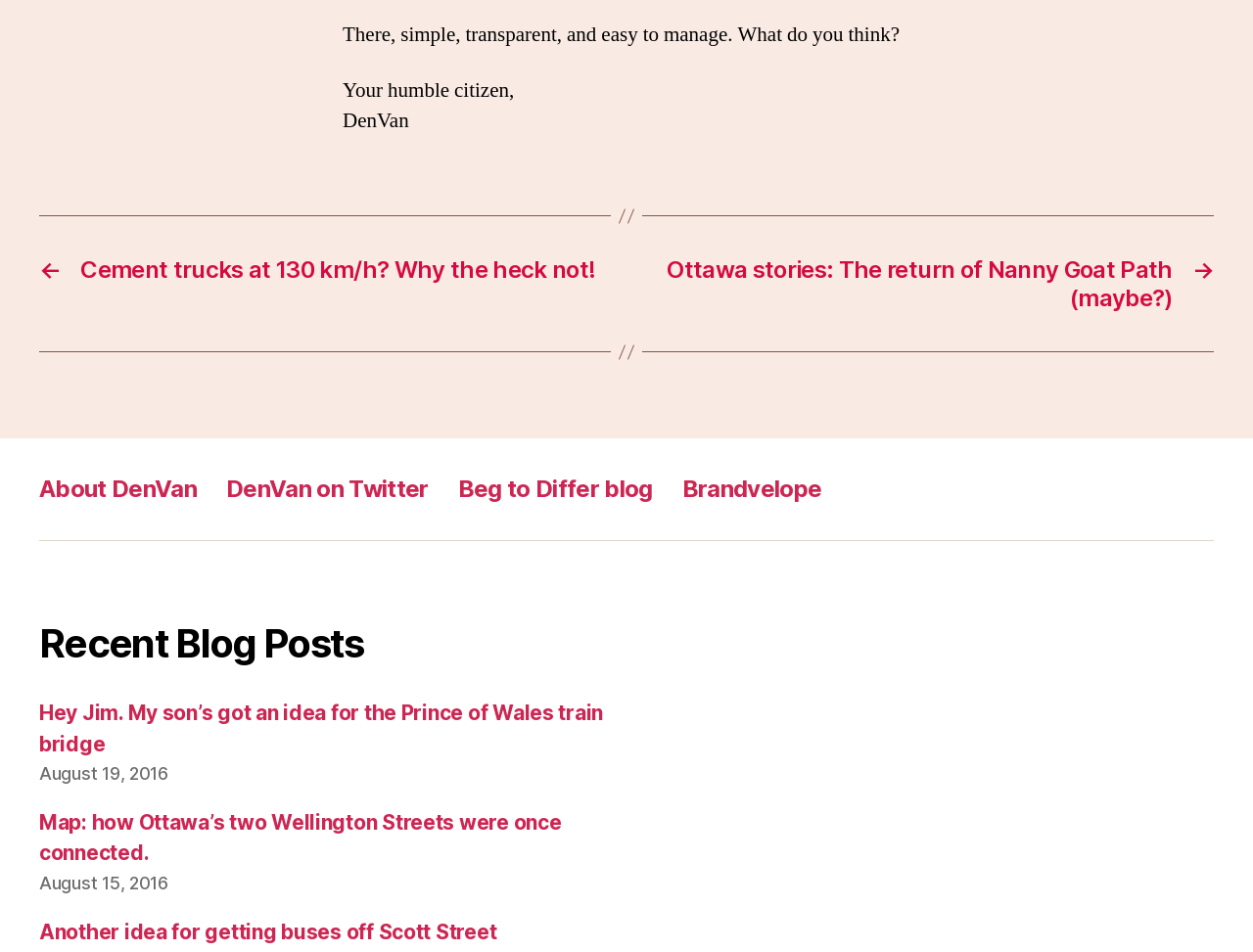Please identify the bounding box coordinates of the clickable area that will allow you to execute the instruction: "Read the 'Hey Jim. My son’s got an idea for the Prince of Wales train bridge' blog post".

[0.031, 0.736, 0.481, 0.794]